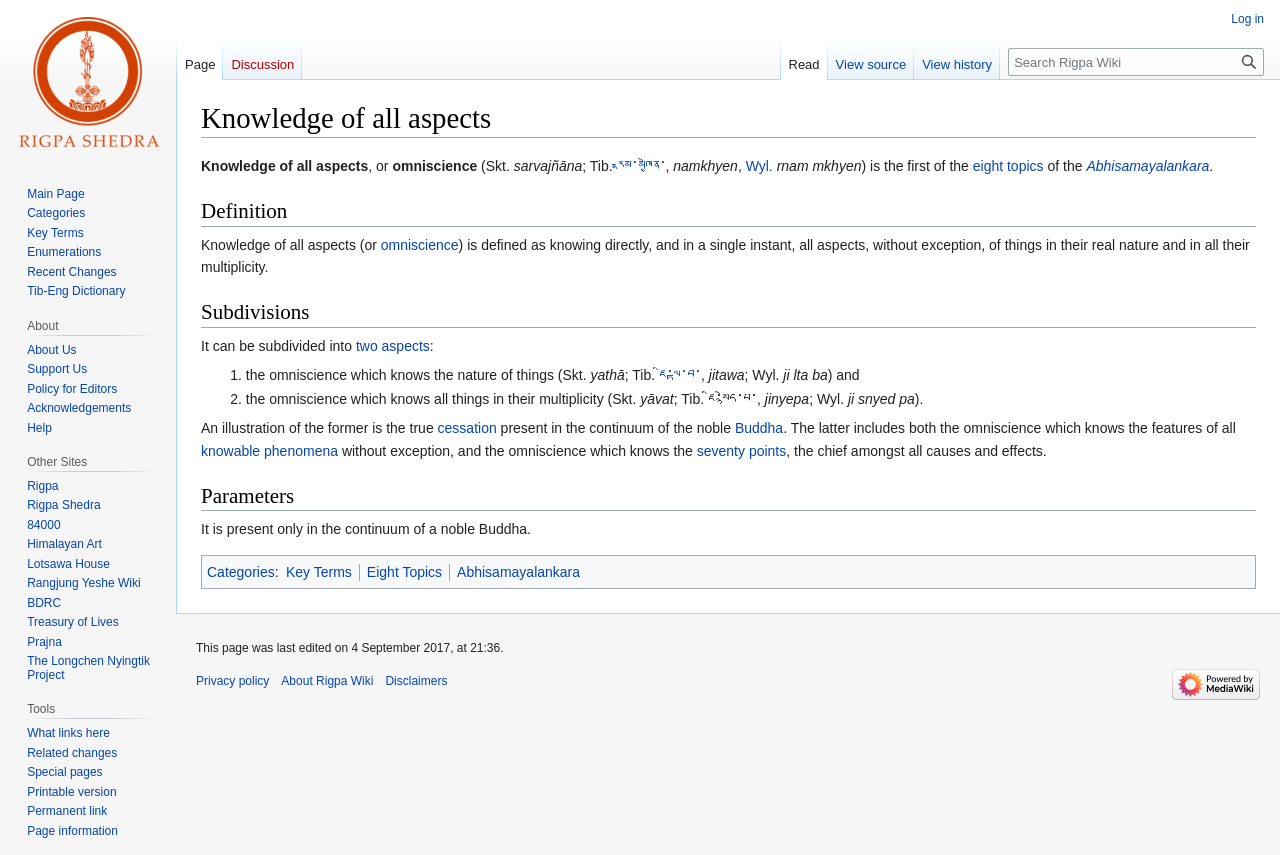Please find the bounding box coordinates of the element that needs to be clicked to perform the following instruction: "View source". The bounding box coordinates should be four float numbers between 0 and 1, represented as [left, top, right, bottom].

[0.647, 0.047, 0.714, 0.094]